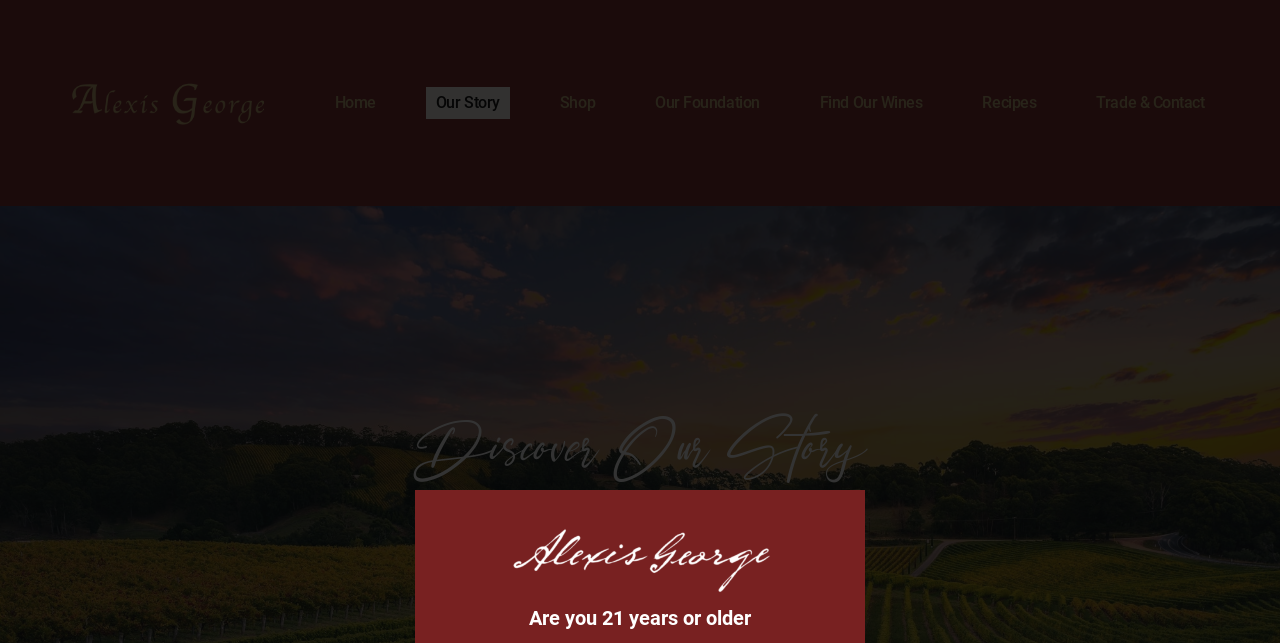Elaborate on the different components and information displayed on the webpage.

The webpage is about Alexis George Wines in California, with a focus on their story and community support. At the top, there is a navigation menu with seven links: Home, Our Story, Shop, Our Foundation, Find Our Wines, Recipes, and Trade & Contact. These links are positioned horizontally, with Home on the left and Trade & Contact on the right.

Below the navigation menu, there is a prominent heading that reads "Discover Our Story", which spans the entire width of the page. This heading is likely a title or introduction to the main content of the page.

Further down, there is another heading that asks "Are you 21 years or older", which is positioned near the bottom of the page. This heading is centered horizontally and takes up about half of the page's width.

There are no images on the page, but the layout is organized and easy to navigate, with clear headings and concise text. Overall, the webpage has a simple and clean design, with a focus on conveying information about Alexis George Wines and their story.